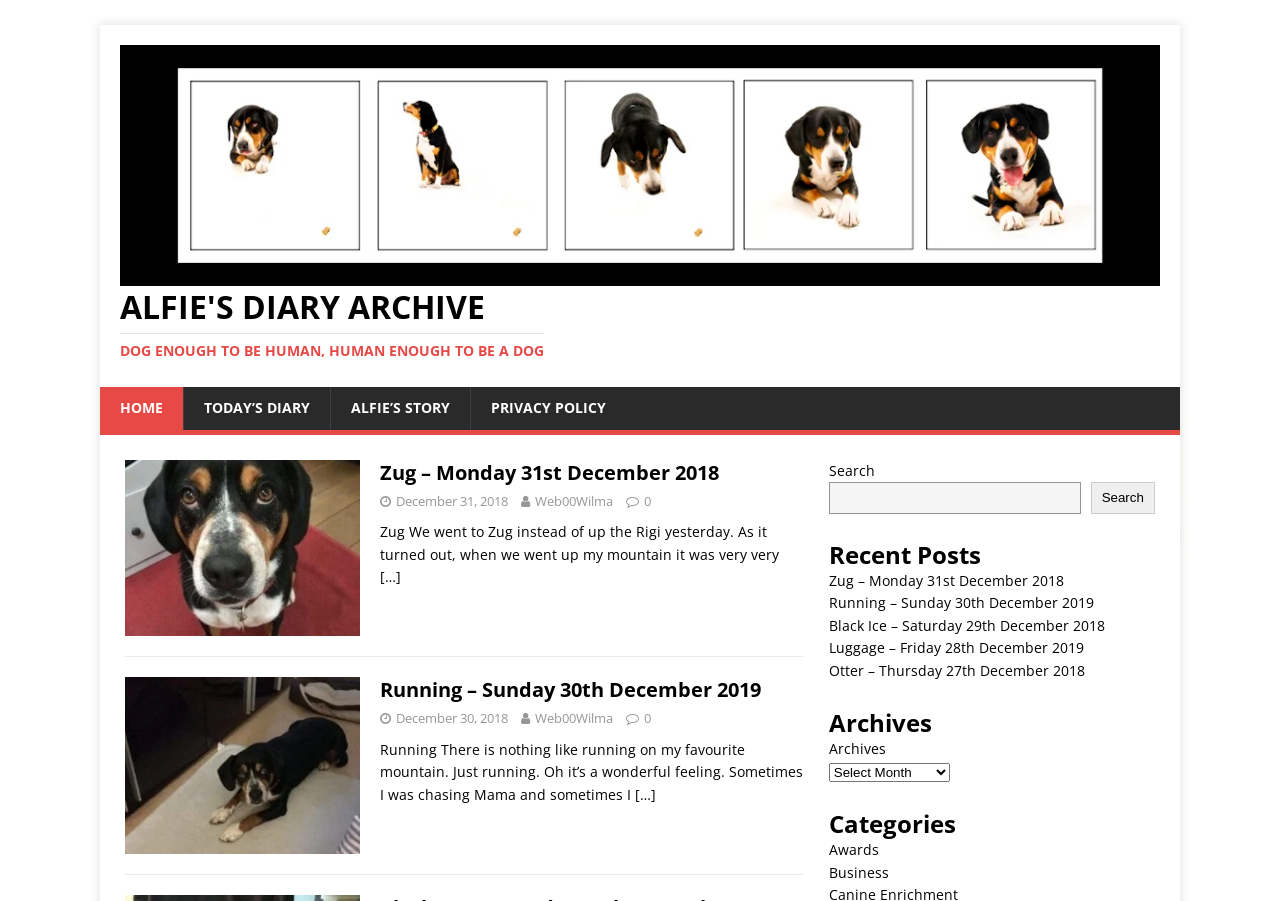Please extract the title of the webpage.

ALFIE'S DIARY ARCHIVE